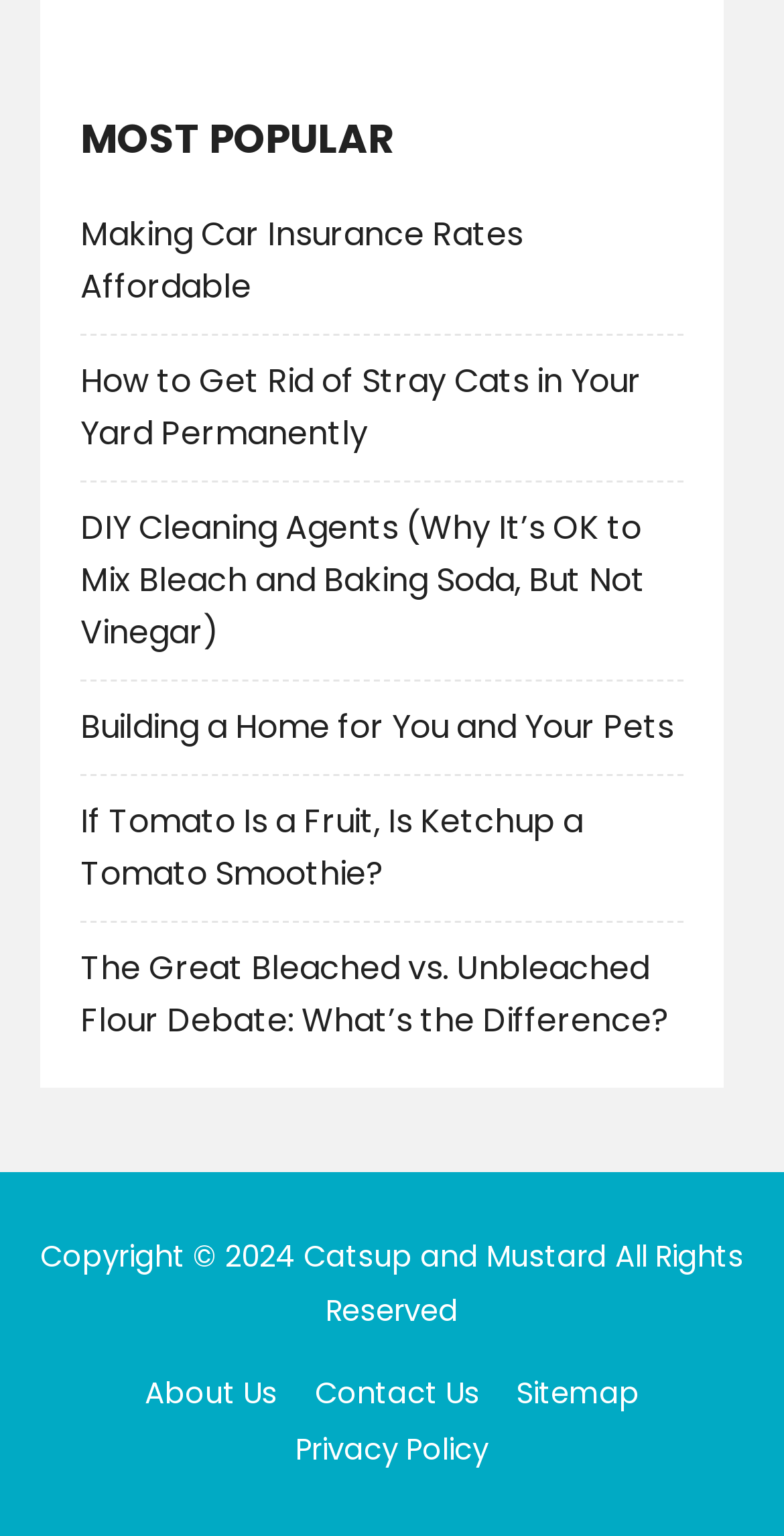Locate the bounding box coordinates of the area you need to click to fulfill this instruction: 'Read about making car insurance rates affordable'. The coordinates must be in the form of four float numbers ranging from 0 to 1: [left, top, right, bottom].

[0.103, 0.137, 0.667, 0.201]